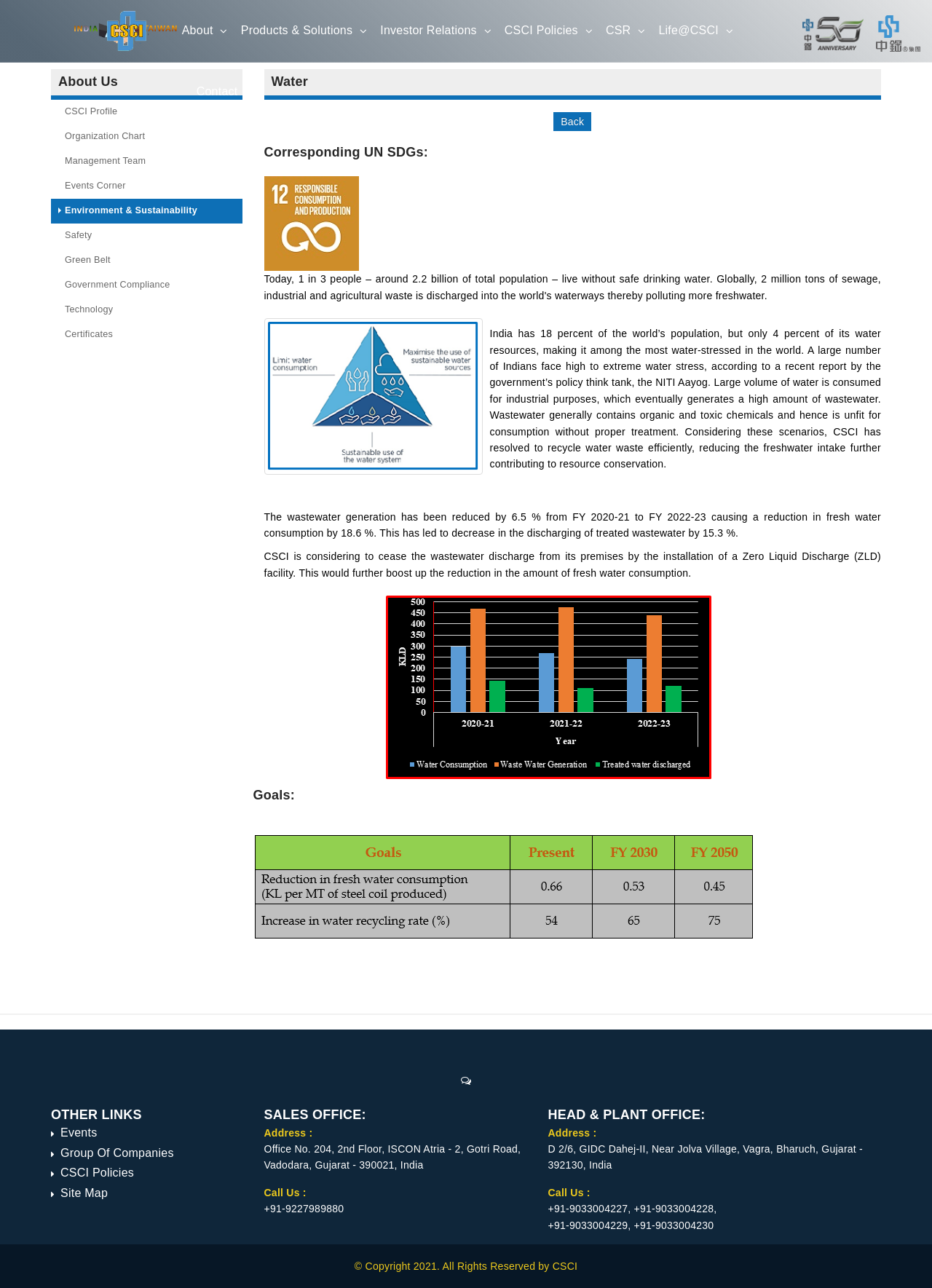Determine the bounding box coordinates for the area that needs to be clicked to fulfill this task: "View CSCI Profile". The coordinates must be given as four float numbers between 0 and 1, i.e., [left, top, right, bottom].

[0.055, 0.077, 0.26, 0.096]